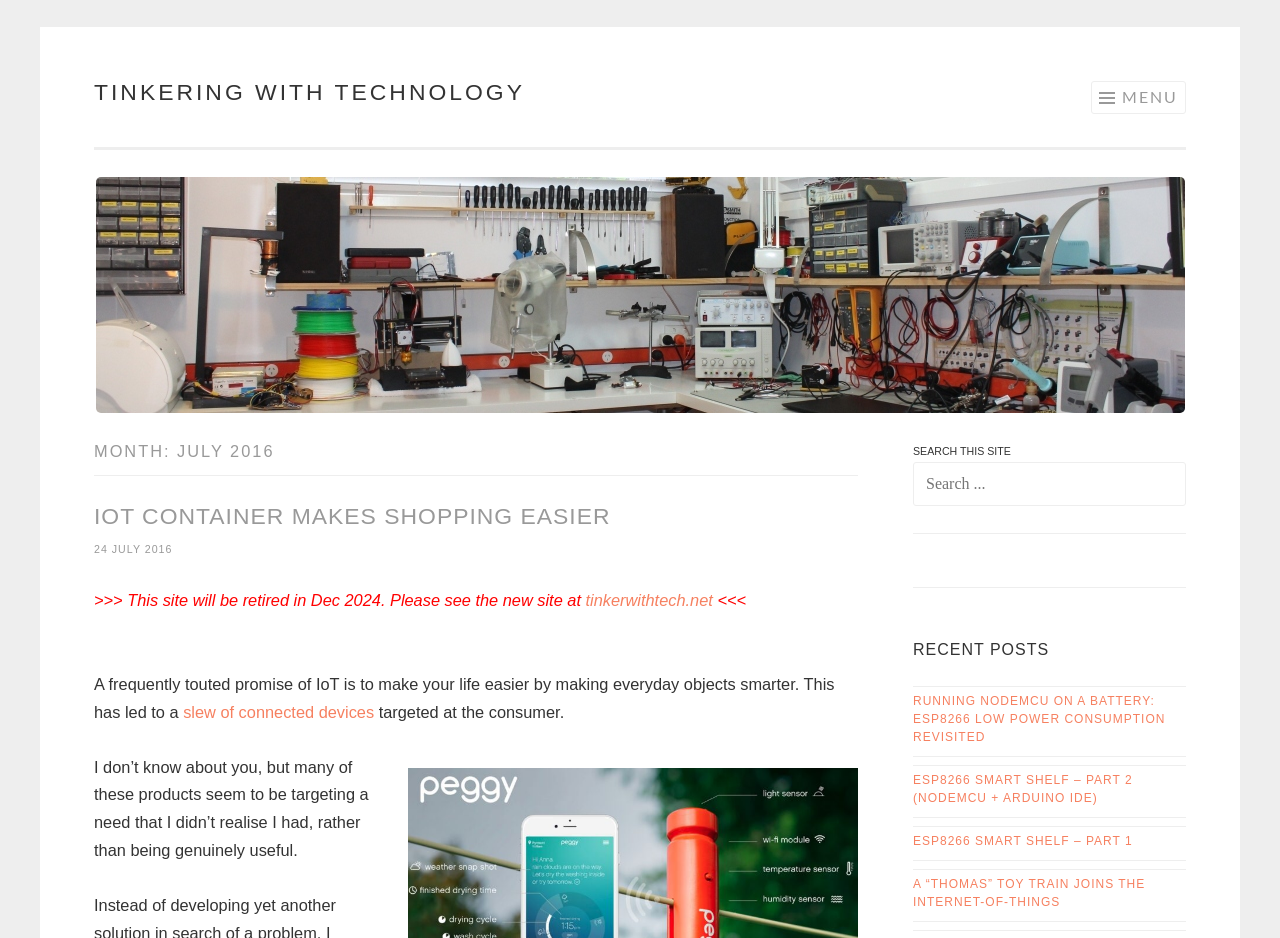Identify the bounding box for the UI element described as: "Tinkering with Technology". The coordinates should be four float numbers between 0 and 1, i.e., [left, top, right, bottom].

[0.073, 0.084, 0.41, 0.112]